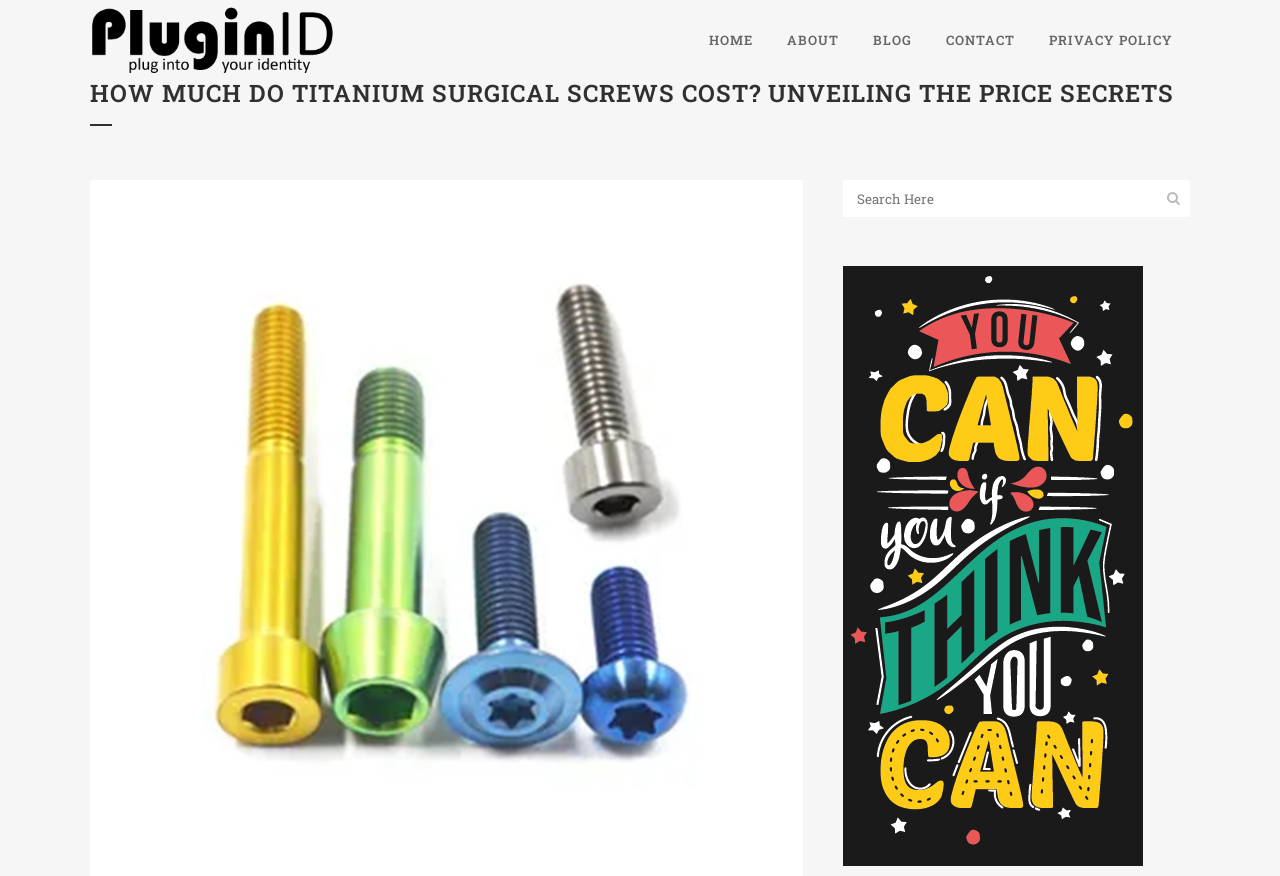From the webpage screenshot, predict the bounding box coordinates (top-left x, top-left y, bottom-right x, bottom-right y) for the UI element described here: title="Click Here"

[0.659, 0.969, 0.893, 0.993]